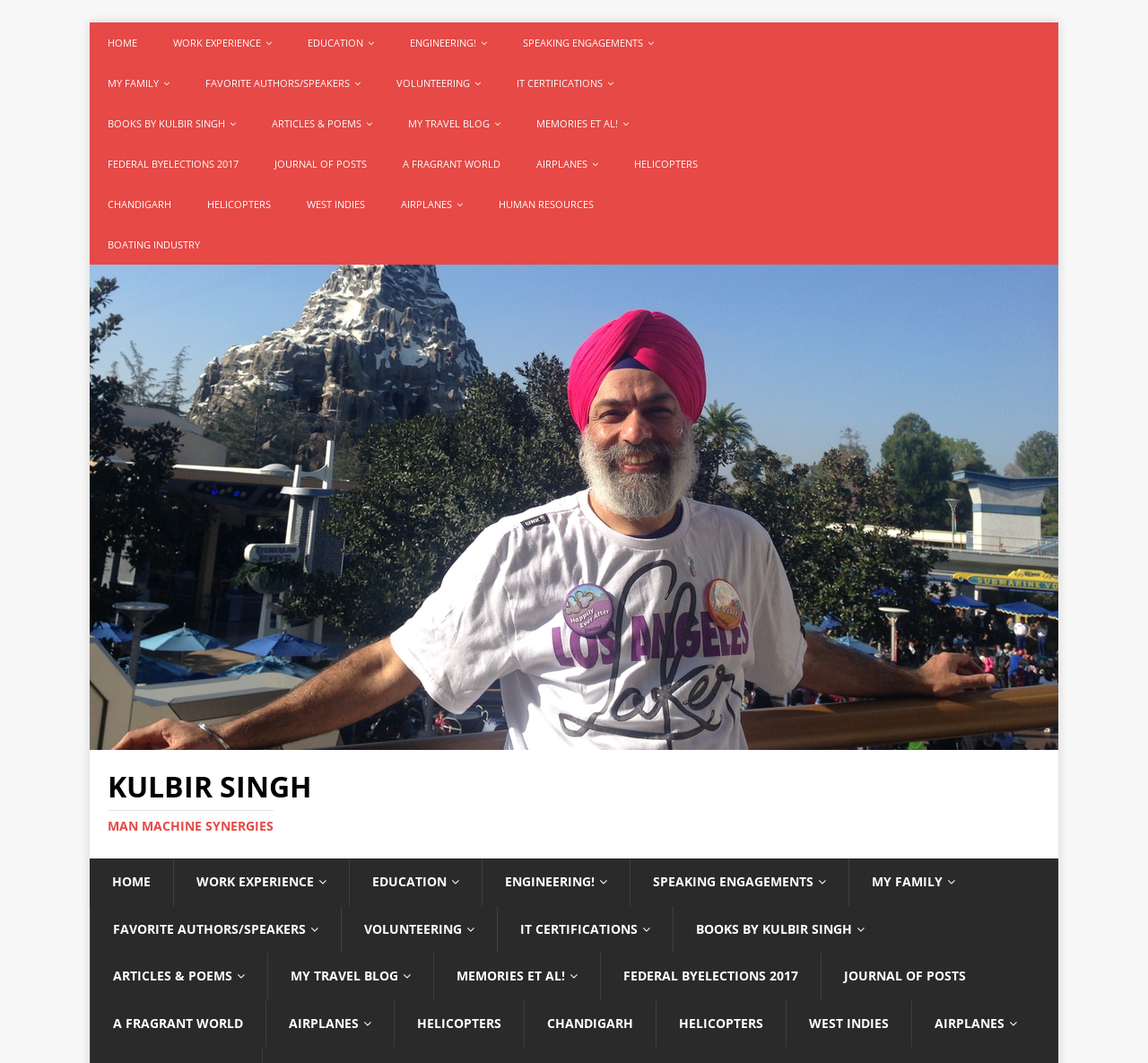Determine the bounding box coordinates of the clickable element to achieve the following action: 'Read articles and poems'. Provide the coordinates as four float values between 0 and 1, formatted as [left, top, right, bottom].

[0.221, 0.097, 0.34, 0.135]